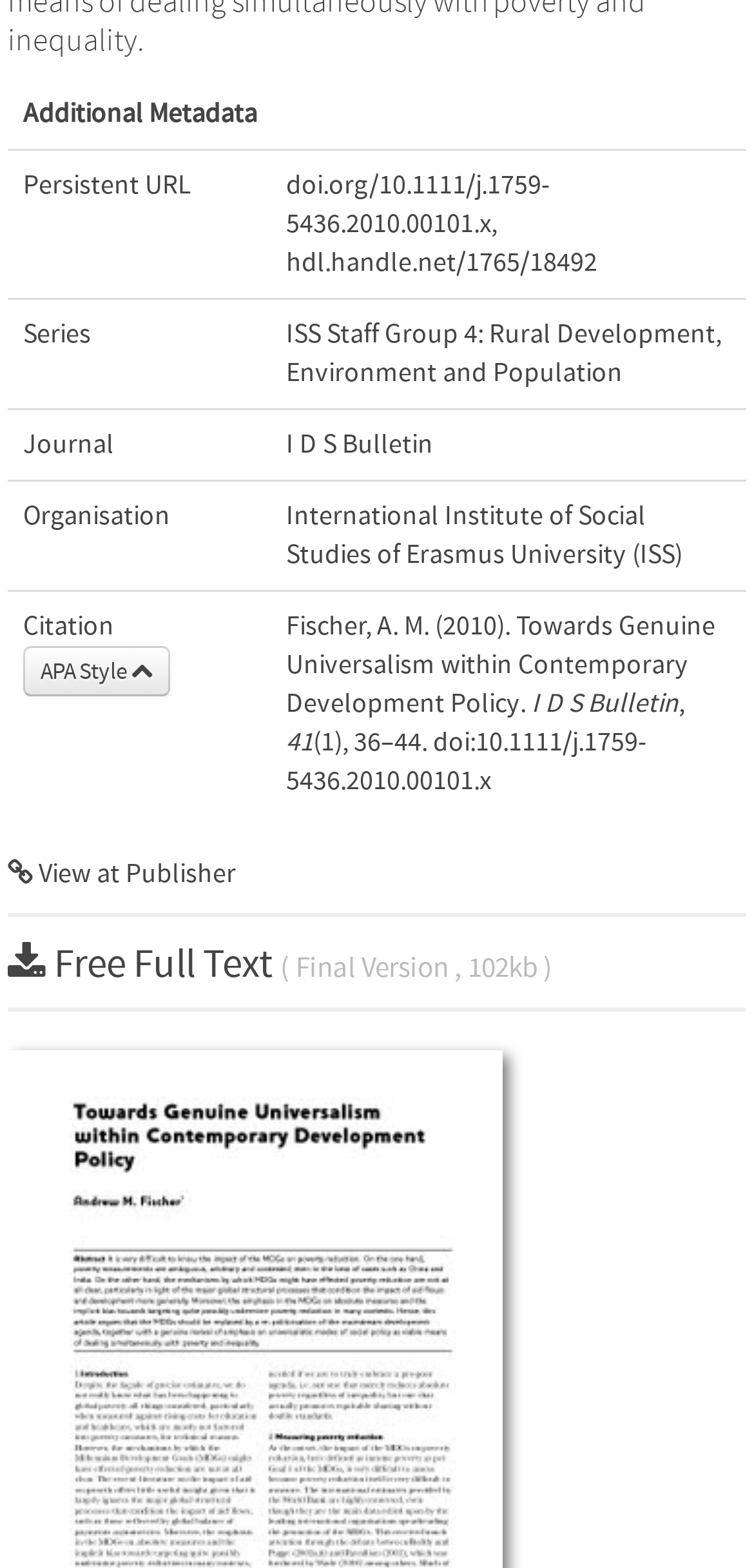Determine the bounding box coordinates for the region that must be clicked to execute the following instruction: "Explore the series".

[0.379, 0.204, 0.956, 0.248]